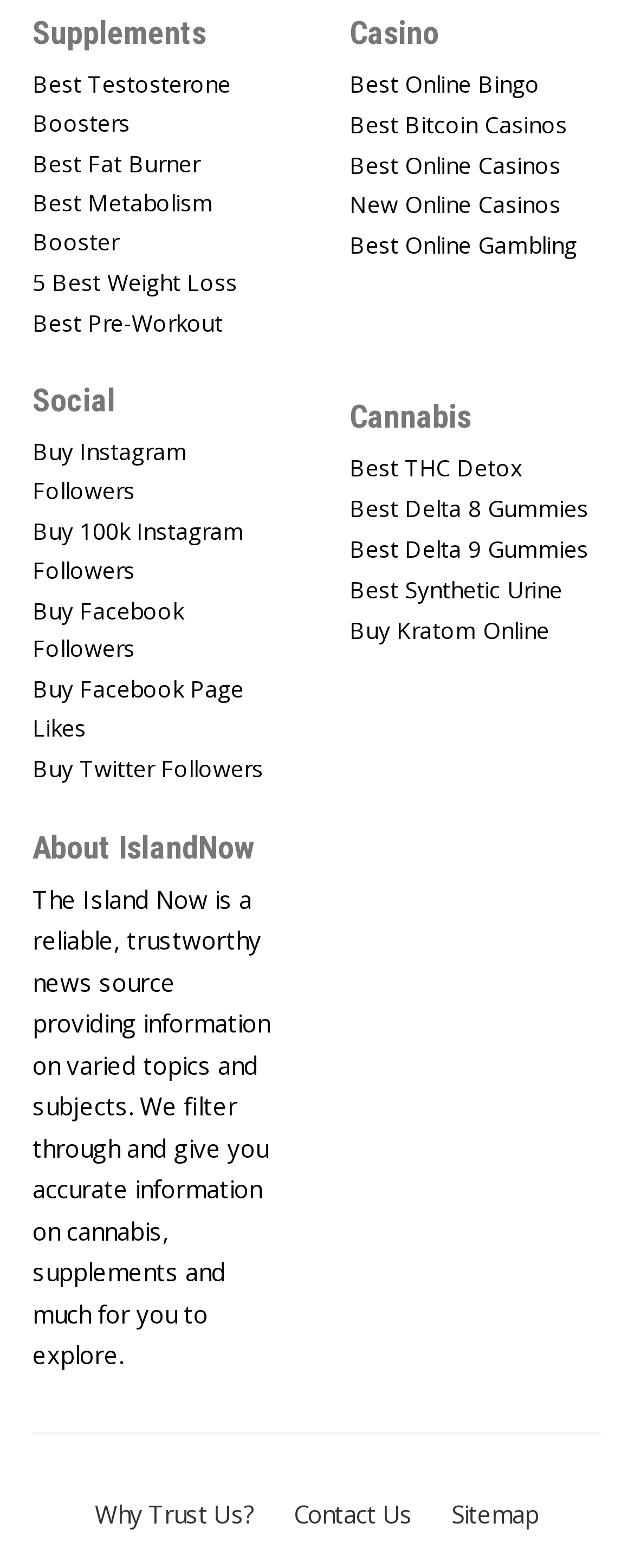Using the information in the image, give a detailed answer to the following question: What type of casinos are mentioned in the 'Casino' section?

The 'Casino' section has links to 'Best Online Bingo', 'Best Bitcoin Casinos', 'Best Online Casinos', and more, suggesting that the section is about different types of online casinos.